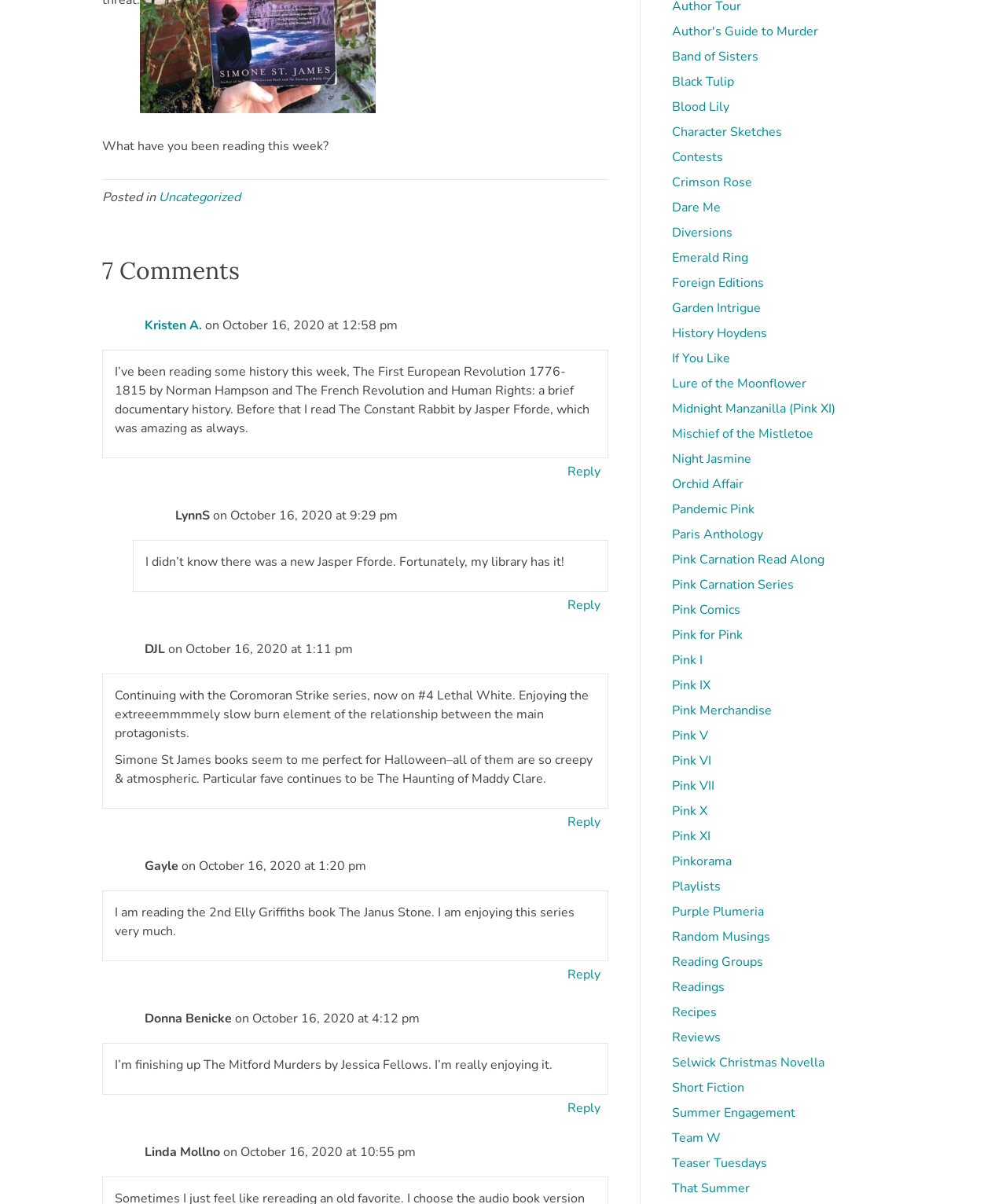Respond to the following question using a concise word or phrase: 
What is the topic of the post?

Reading